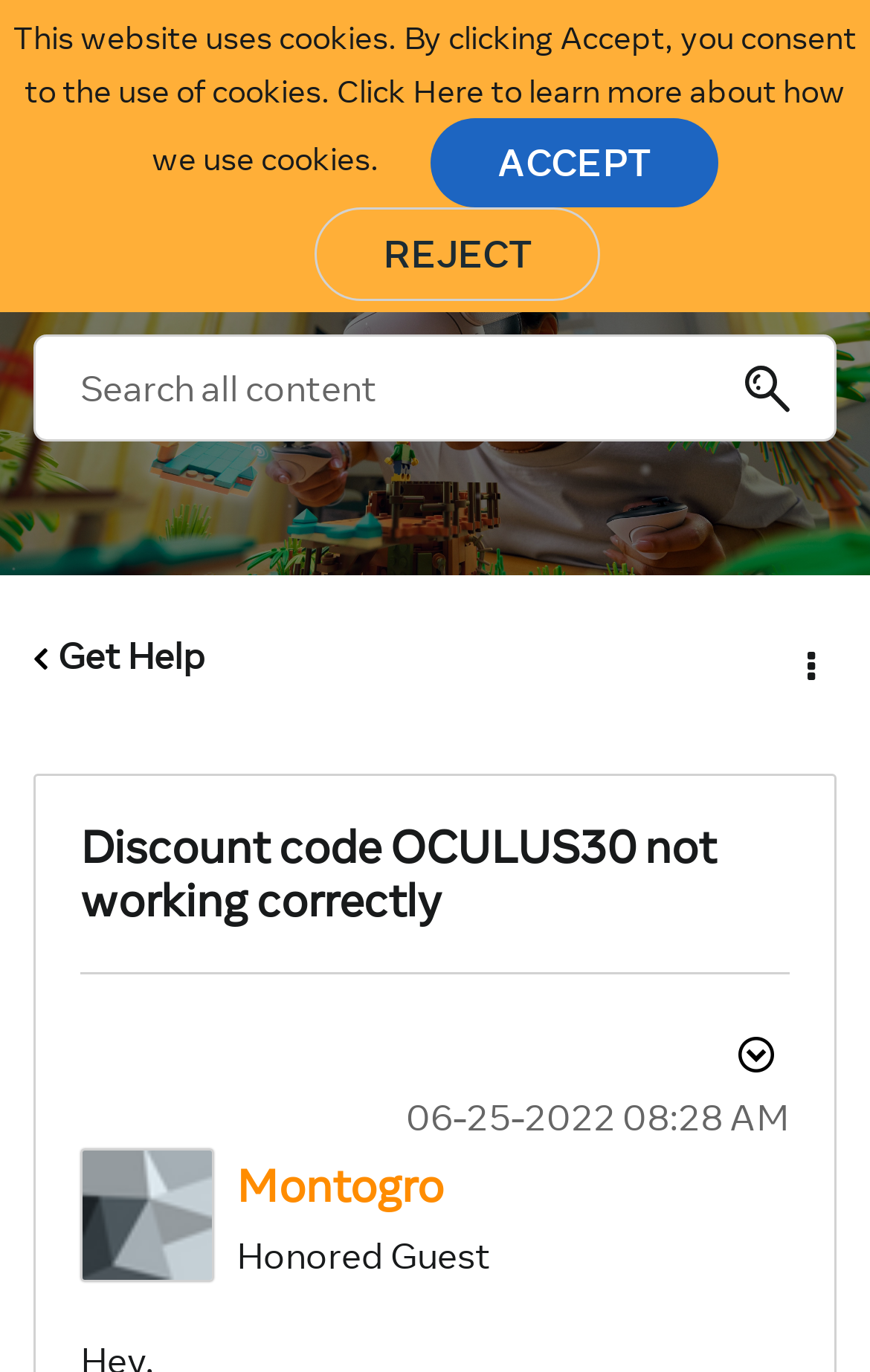Please determine the bounding box coordinates for the element that should be clicked to follow these instructions: "Browse the forum".

[0.051, 0.033, 0.154, 0.114]